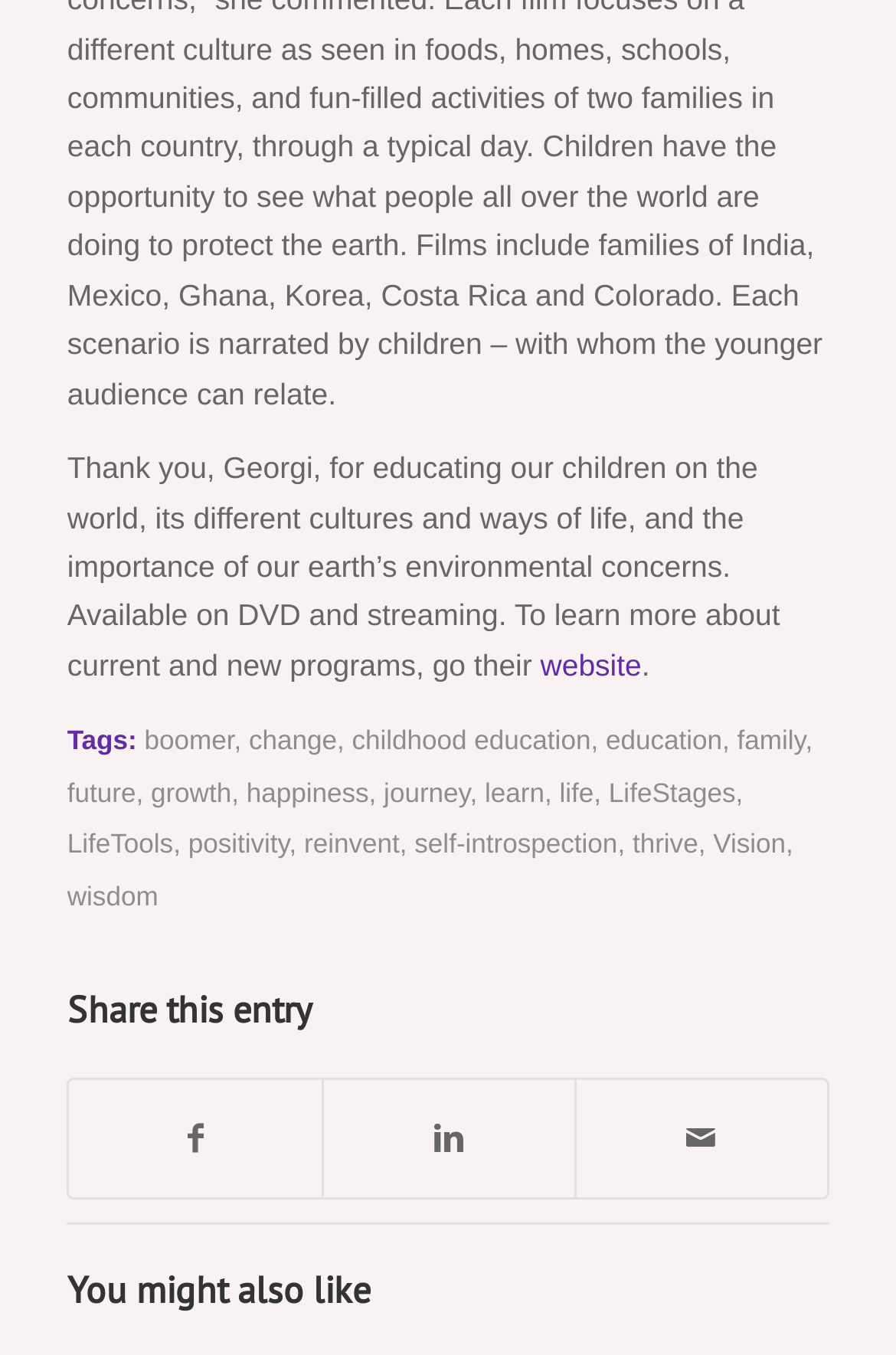Please find the bounding box coordinates of the element that needs to be clicked to perform the following instruction: "Explore the tag 'boomer'". The bounding box coordinates should be four float numbers between 0 and 1, represented as [left, top, right, bottom].

[0.161, 0.536, 0.261, 0.558]